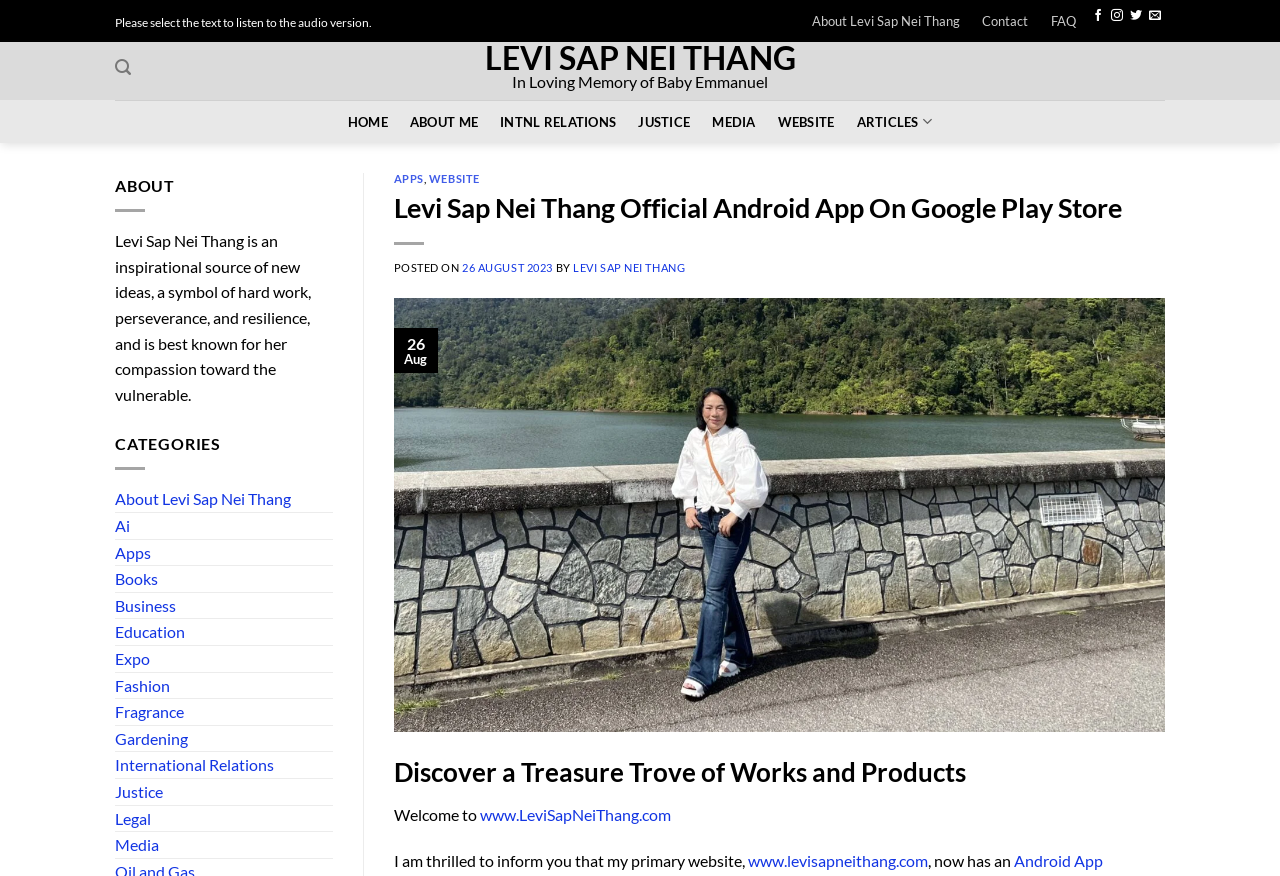Specify the bounding box coordinates of the element's area that should be clicked to execute the given instruction: "Search for something". The coordinates should be four float numbers between 0 and 1, i.e., [left, top, right, bottom].

[0.09, 0.055, 0.103, 0.099]